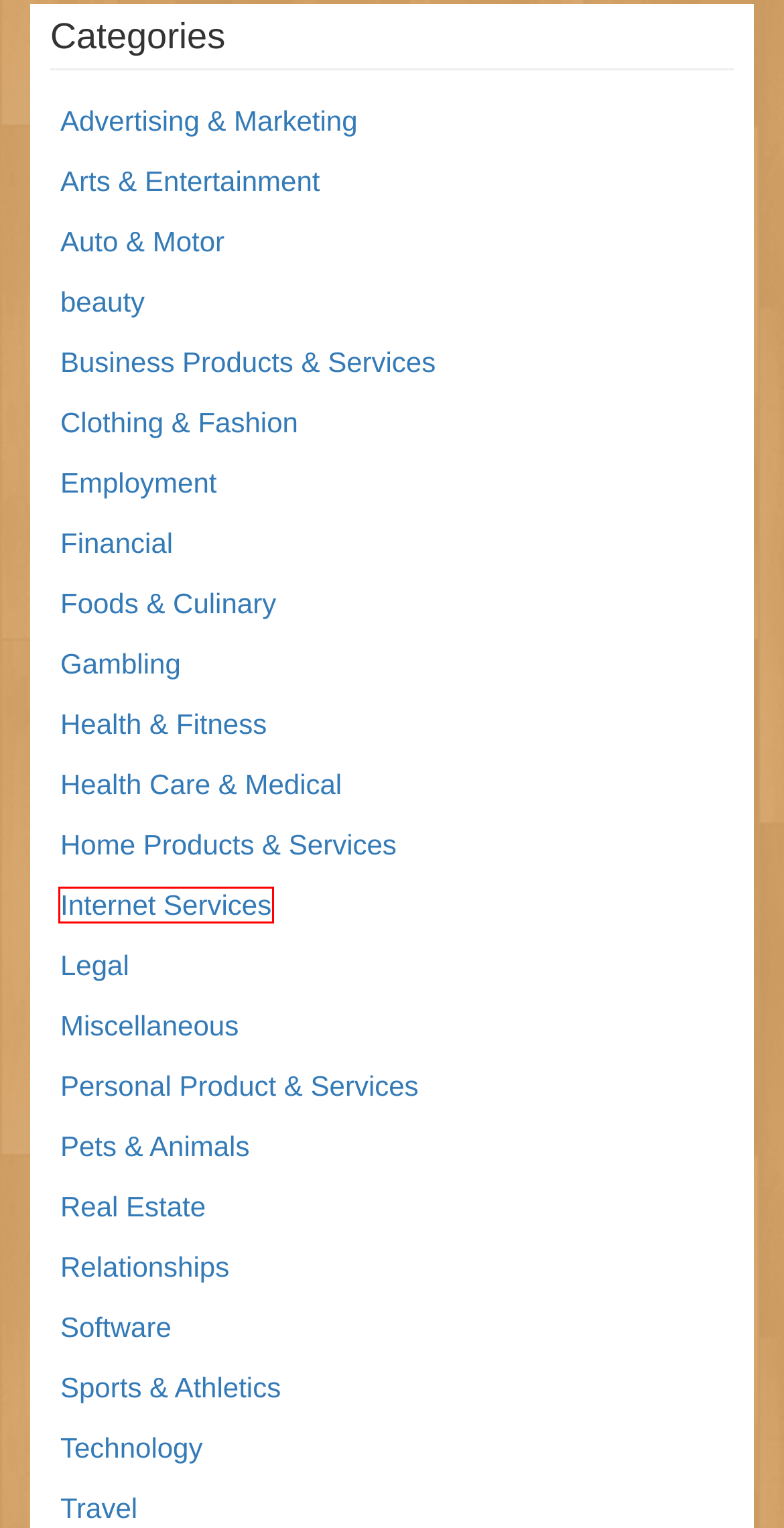Check out the screenshot of a webpage with a red rectangle bounding box. Select the best fitting webpage description that aligns with the new webpage after clicking the element inside the bounding box. Here are the candidates:
A. Travel – Beauty Tips Articles
B. Gambling – Beauty Tips Articles
C. beauty – Beauty Tips Articles
D. Internet Services – Beauty Tips Articles
E. Arts & Entertainment – Beauty Tips Articles
F. Financial – Beauty Tips Articles
G. Foods & Culinary – Beauty Tips Articles
H. Software – Beauty Tips Articles

D